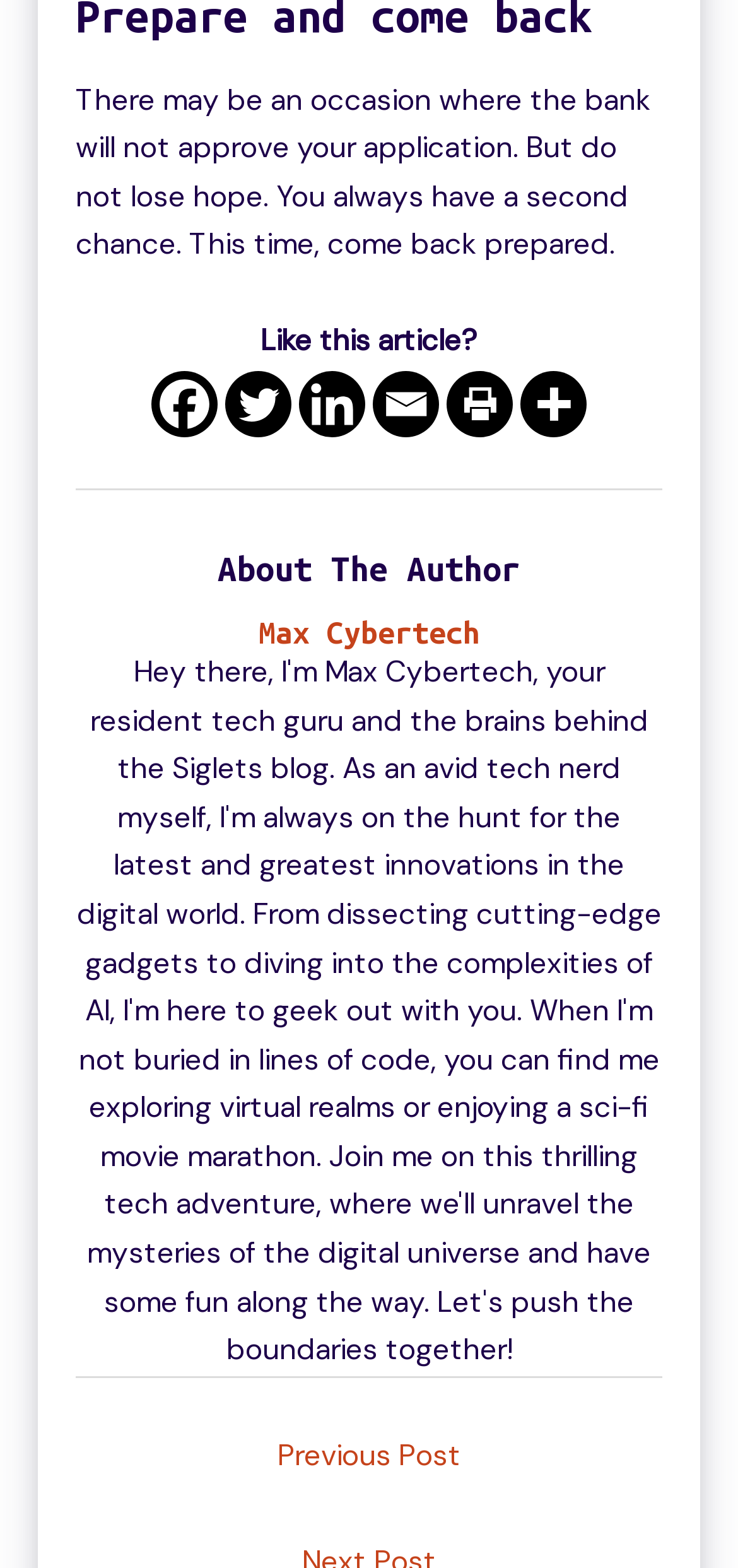Identify the bounding box coordinates for the UI element mentioned here: "aria-label="My Book List Button"". Provide the coordinates as four float values between 0 and 1, i.e., [left, top, right, bottom].

None